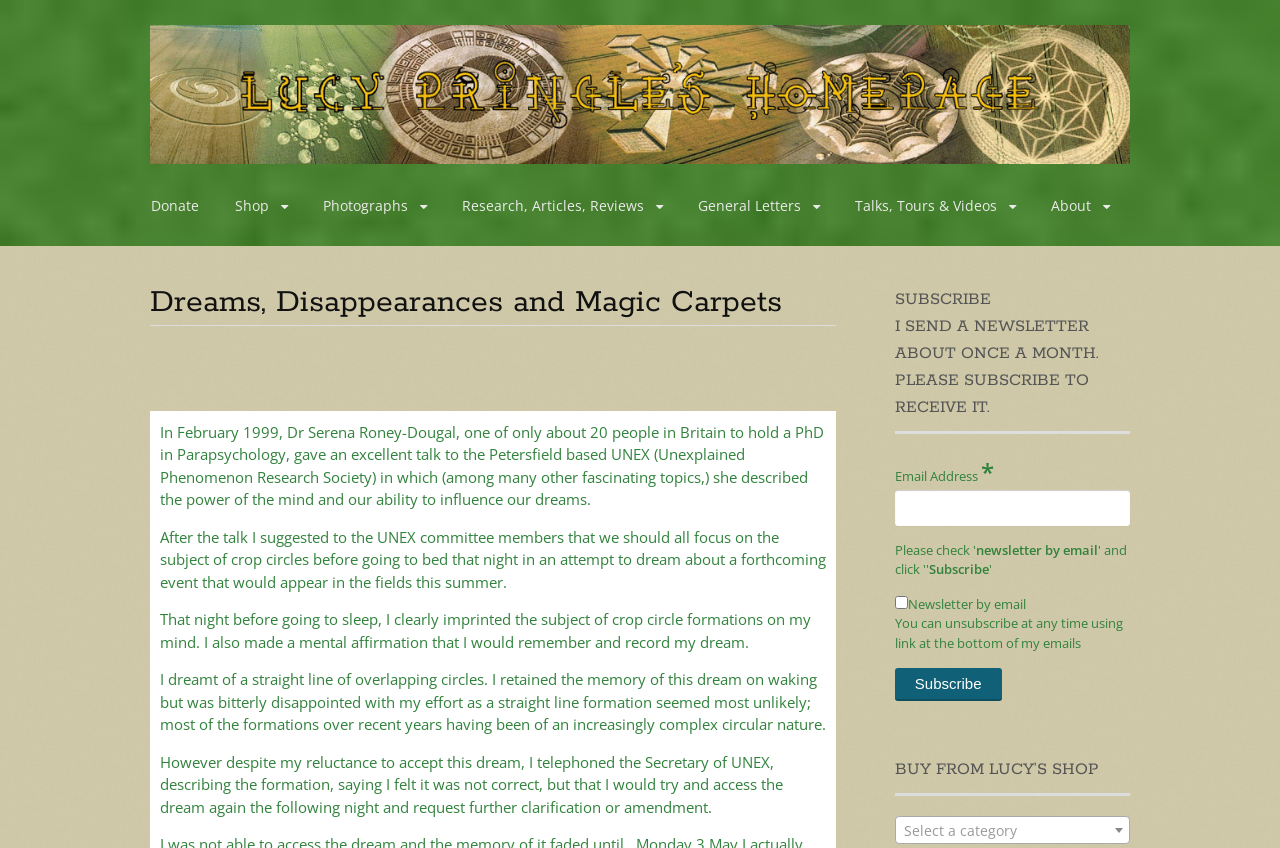Please use the details from the image to answer the following question comprehensively:
What is the topic of the talk given by Dr Serena Roney-Dougal?

The topic of the talk can be inferred from the text 'Dr Serena Roney-Dougal, one of only about 20 people in Britain to hold a PhD in Parapsychology, gave an excellent talk...' which suggests that the talk was about parapsychology.